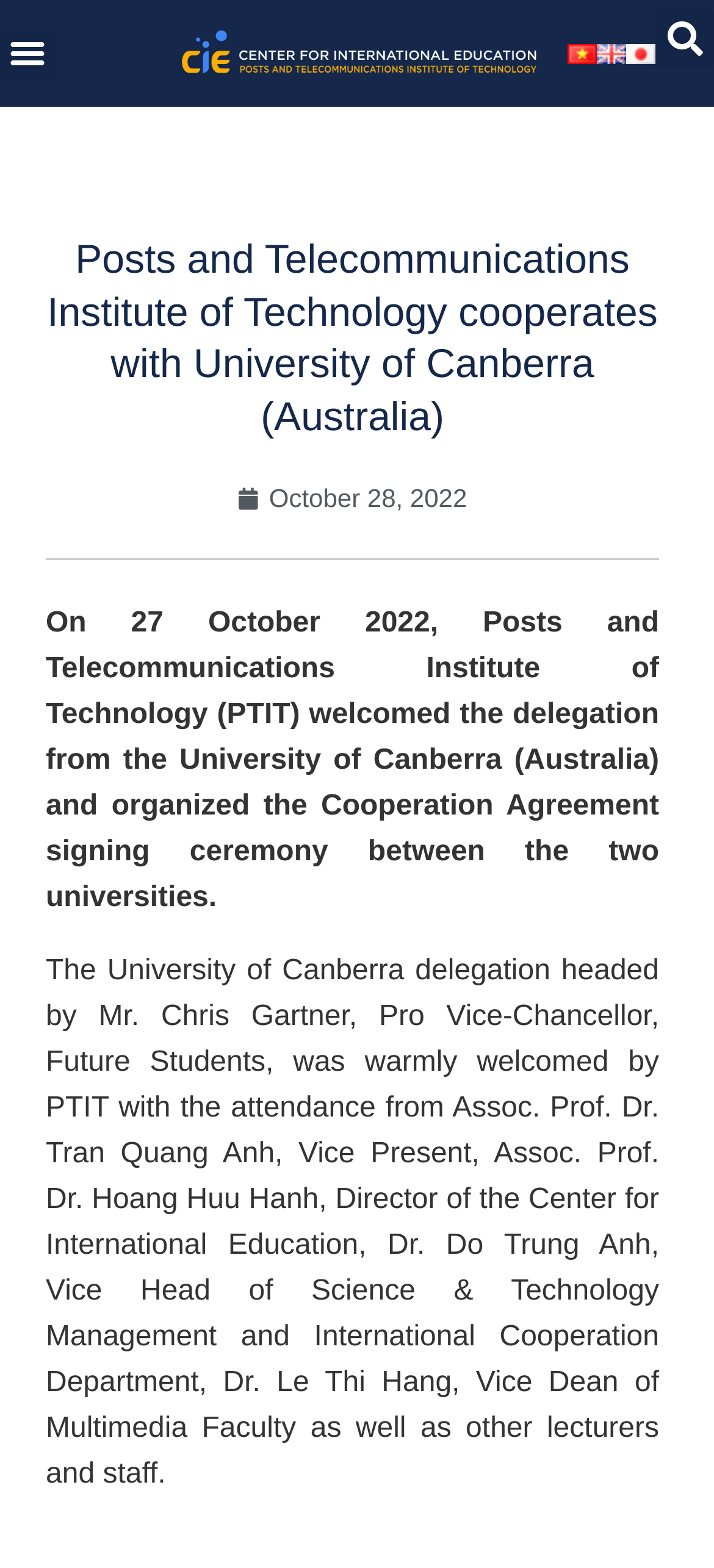What is the position of Dr. Do Trung Anh?
From the screenshot, provide a brief answer in one word or phrase.

Vice Head of Science & Technology Management and International Cooperation Department